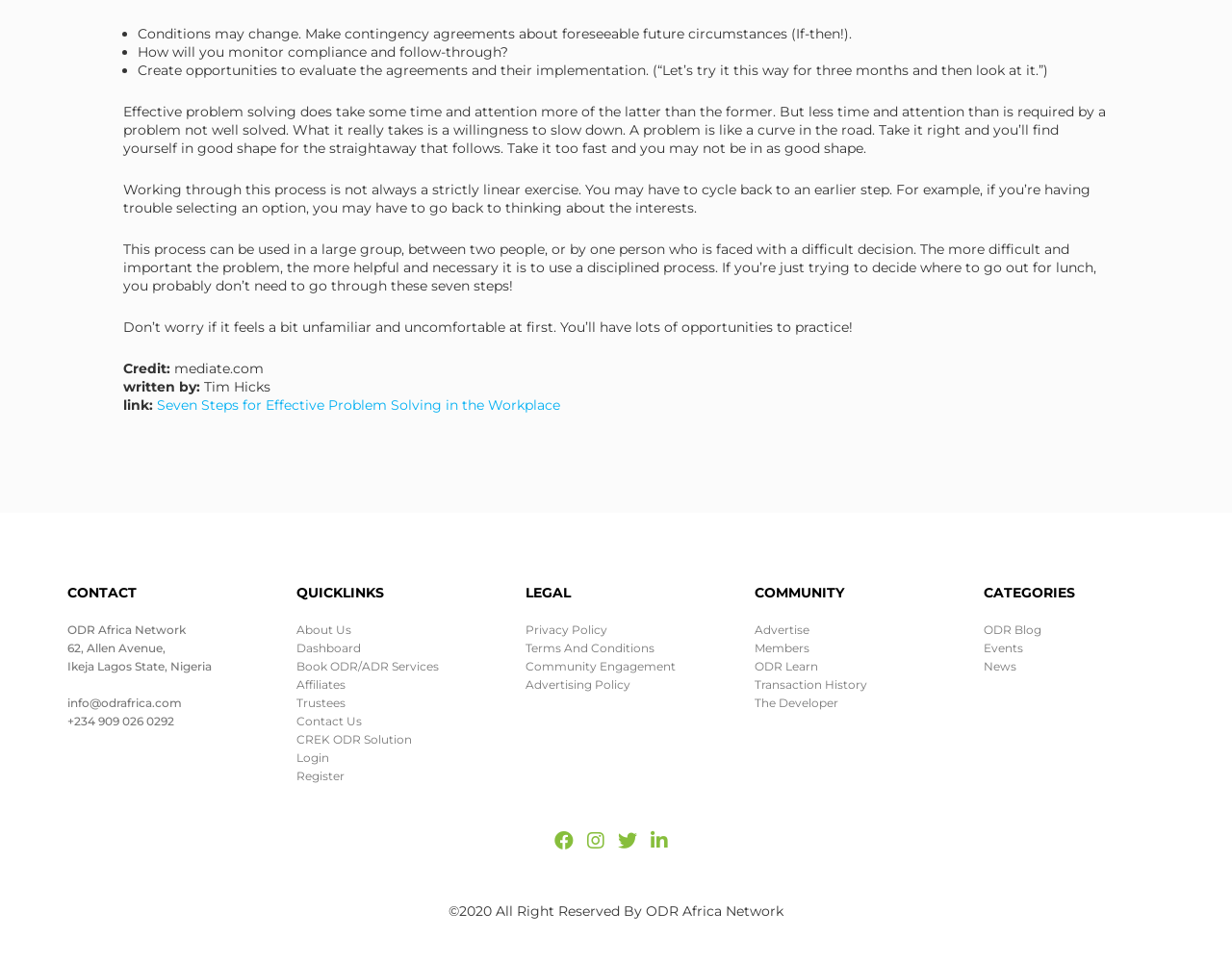Predict the bounding box coordinates for the UI element described as: "Community Engagement". The coordinates should be four float numbers between 0 and 1, presented as [left, top, right, bottom].

[0.427, 0.684, 0.548, 0.699]